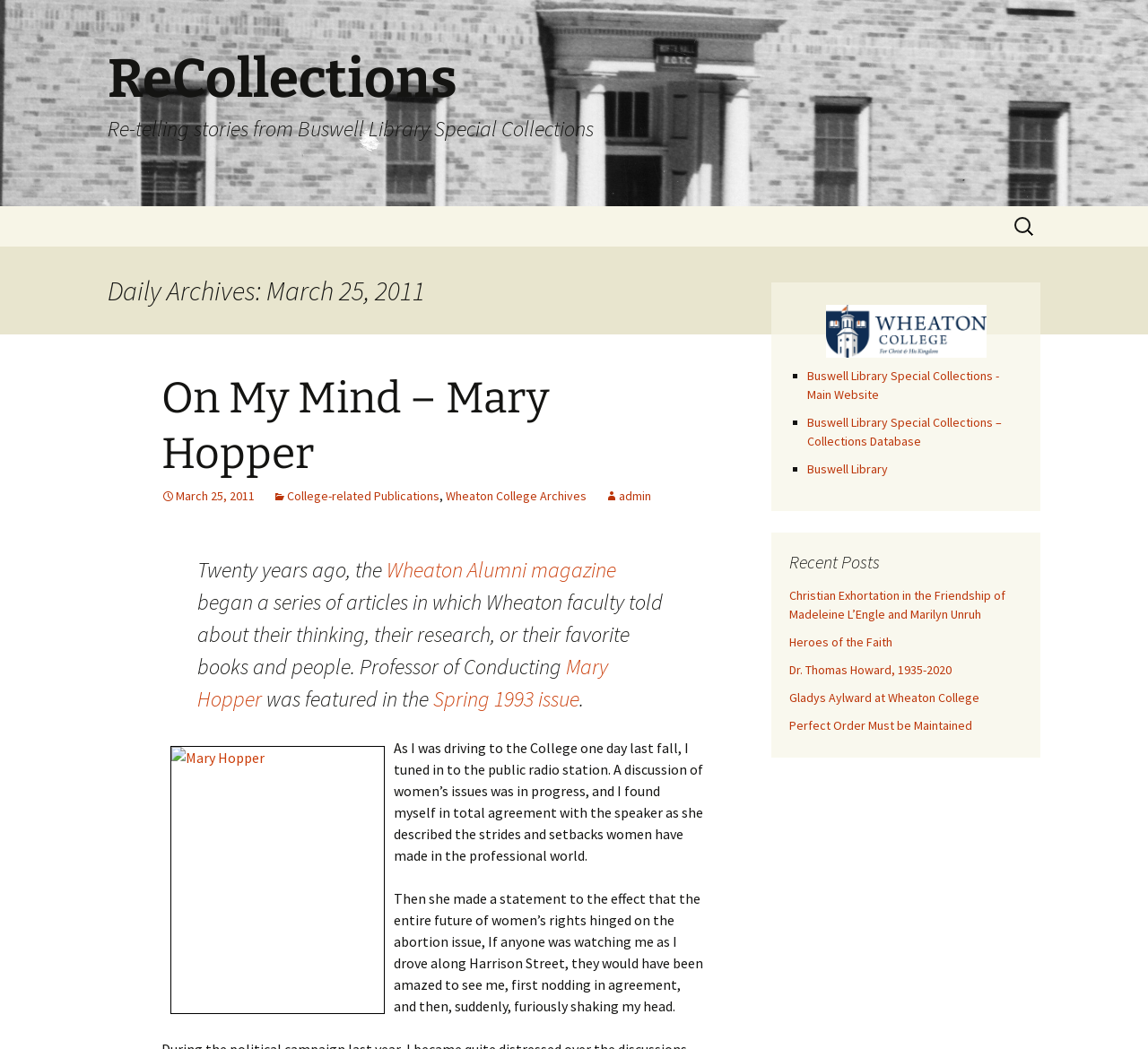Generate an in-depth caption that captures all aspects of the webpage.

The webpage is titled "ReCollections" and has a subtitle "Re-telling stories from Buswell Library Special Collections". At the top, there is a link to "ReCollections" and a heading with the same title. Below this, there is a link to "Skip to content" and a search bar with a label "Search for:".

The main content of the page is divided into sections. The first section has a heading "Daily Archives: March 25, 2011" and contains several links, including "On My Mind – Mary Hopper", "March 25, 2011", "College-related Publications", "Wheaton College Archives", and "admin". Below these links, there is a blockquote with a passage of text about a series of articles in the Wheaton Alumni magazine, featuring Professor Mary Hopper. The passage is accompanied by an image of Mary Hopper.

The next section has a heading "Recent Posts" and contains a list of links to recent posts, including "Christian Exhortation in the Friendship of Madeleine L’Engle and Marilyn Unruh", "Heroes of the Faith", "Dr. Thomas Howard, 1935-2020", "Gladys Aylward at Wheaton College", and "Perfect Order Must be Maintained".

On the right side of the page, there is a section with a logo of Wheaton College (WC Logo2) and a list of links to Buswell Library Special Collections, including the main website, collections database, and the library itself.